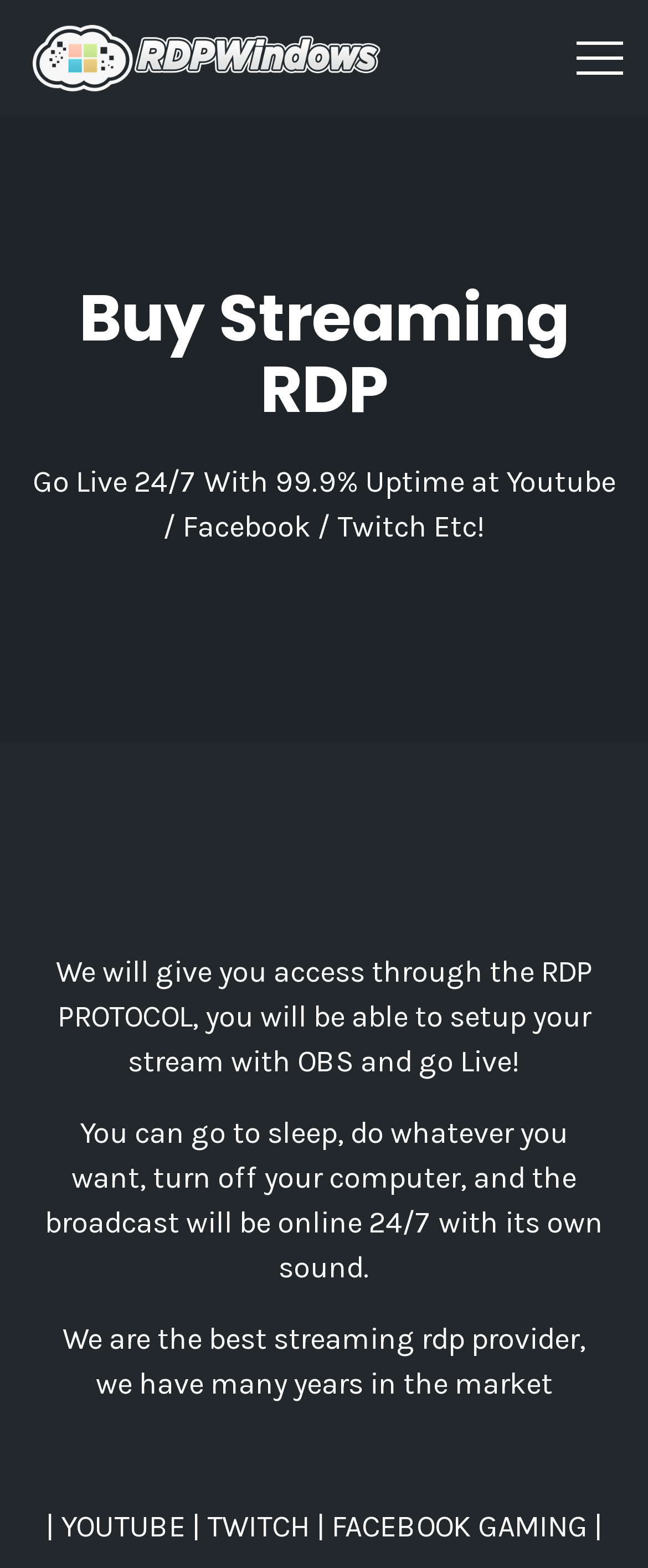What is the purpose of this website?
Provide a well-explained and detailed answer to the question.

Based on the webpage content, it appears that this website is designed to provide streaming RDP services, allowing users to stream content 24/7 to platforms like YouTube, Facebook, and Twitch.